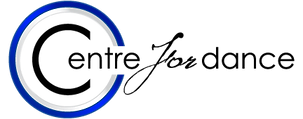What type of script is used for the phrase 'for dance'?
Based on the screenshot, provide a one-word or short-phrase response.

Cursive